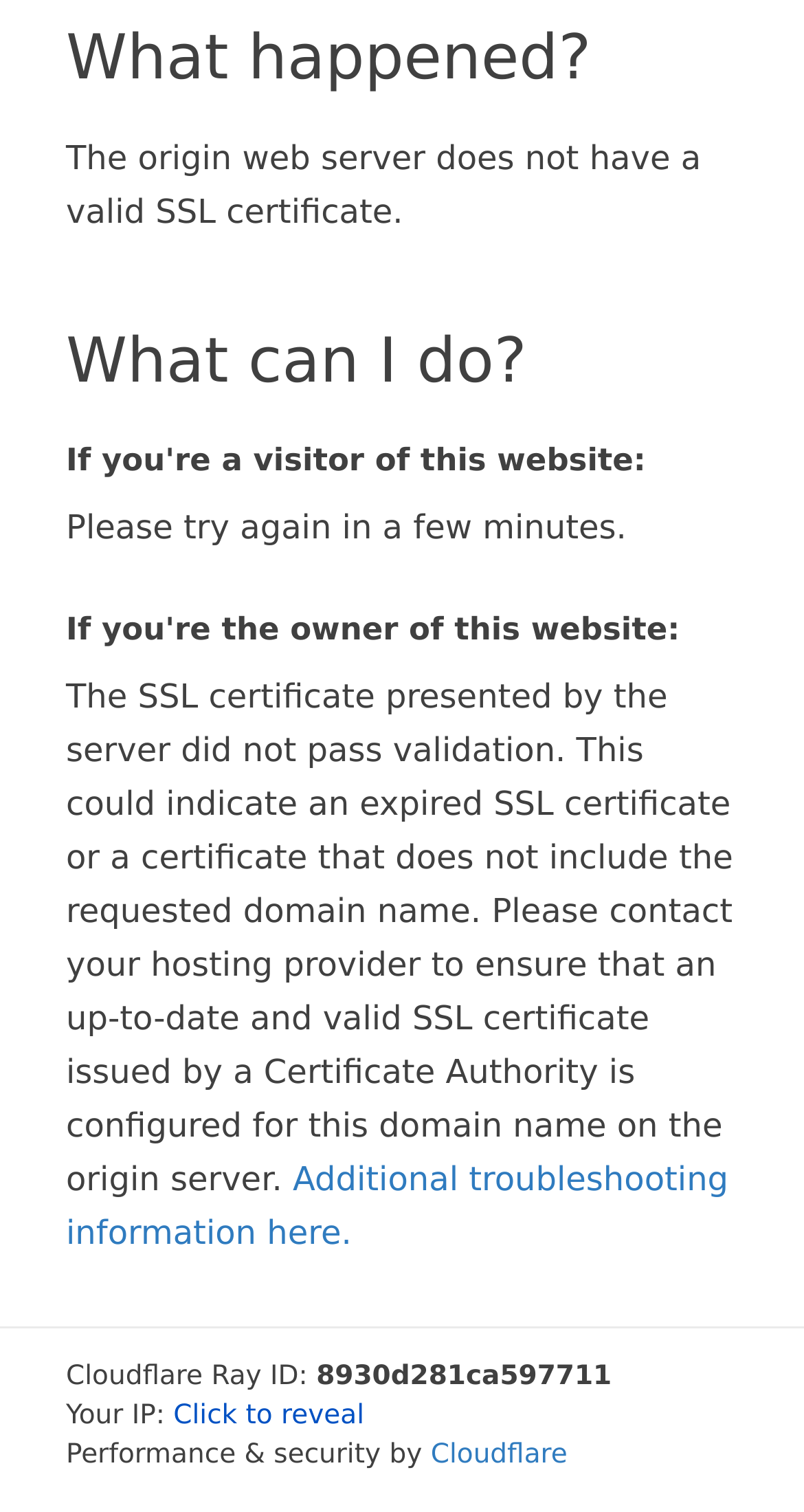Find the bounding box of the UI element described as follows: "Additional troubleshooting information here.".

[0.082, 0.767, 0.906, 0.829]